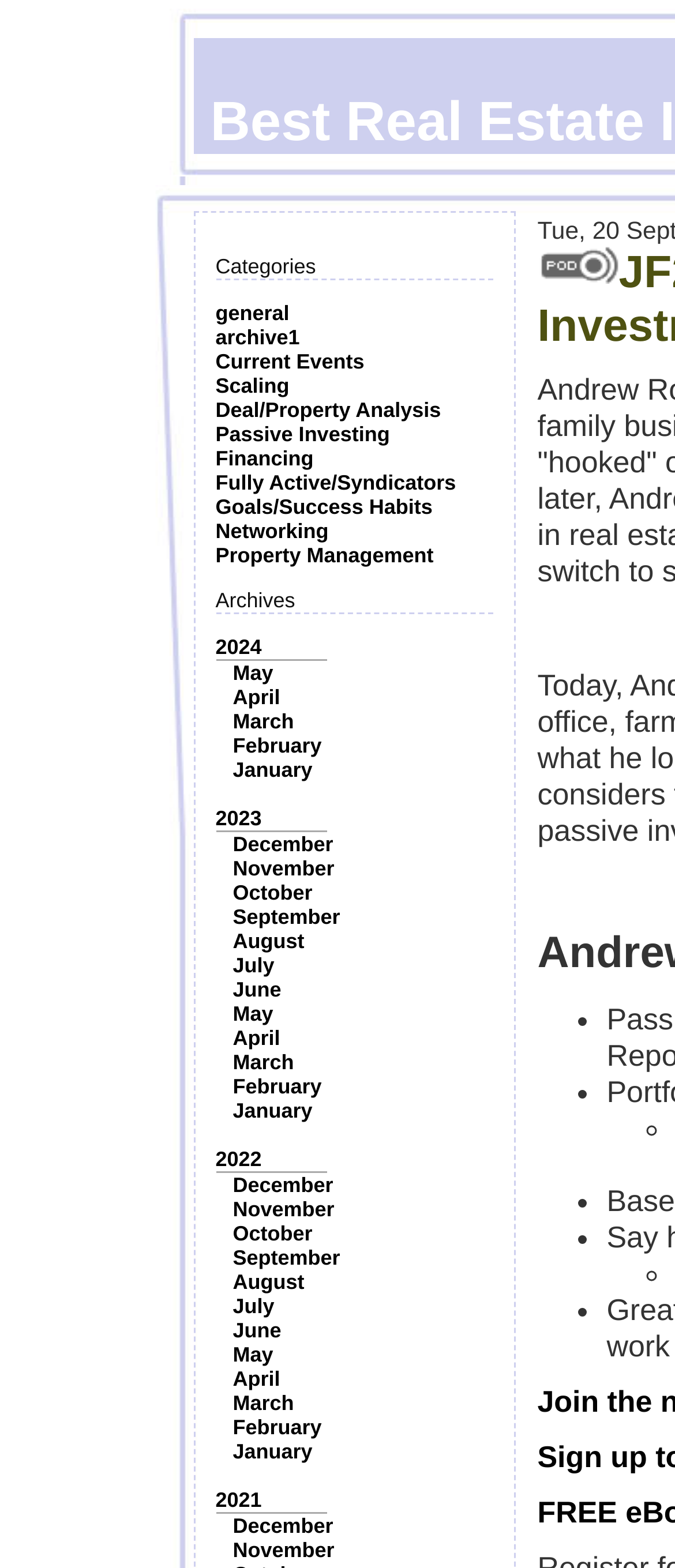Find the bounding box of the UI element described as follows: "January".

[0.345, 0.701, 0.463, 0.716]